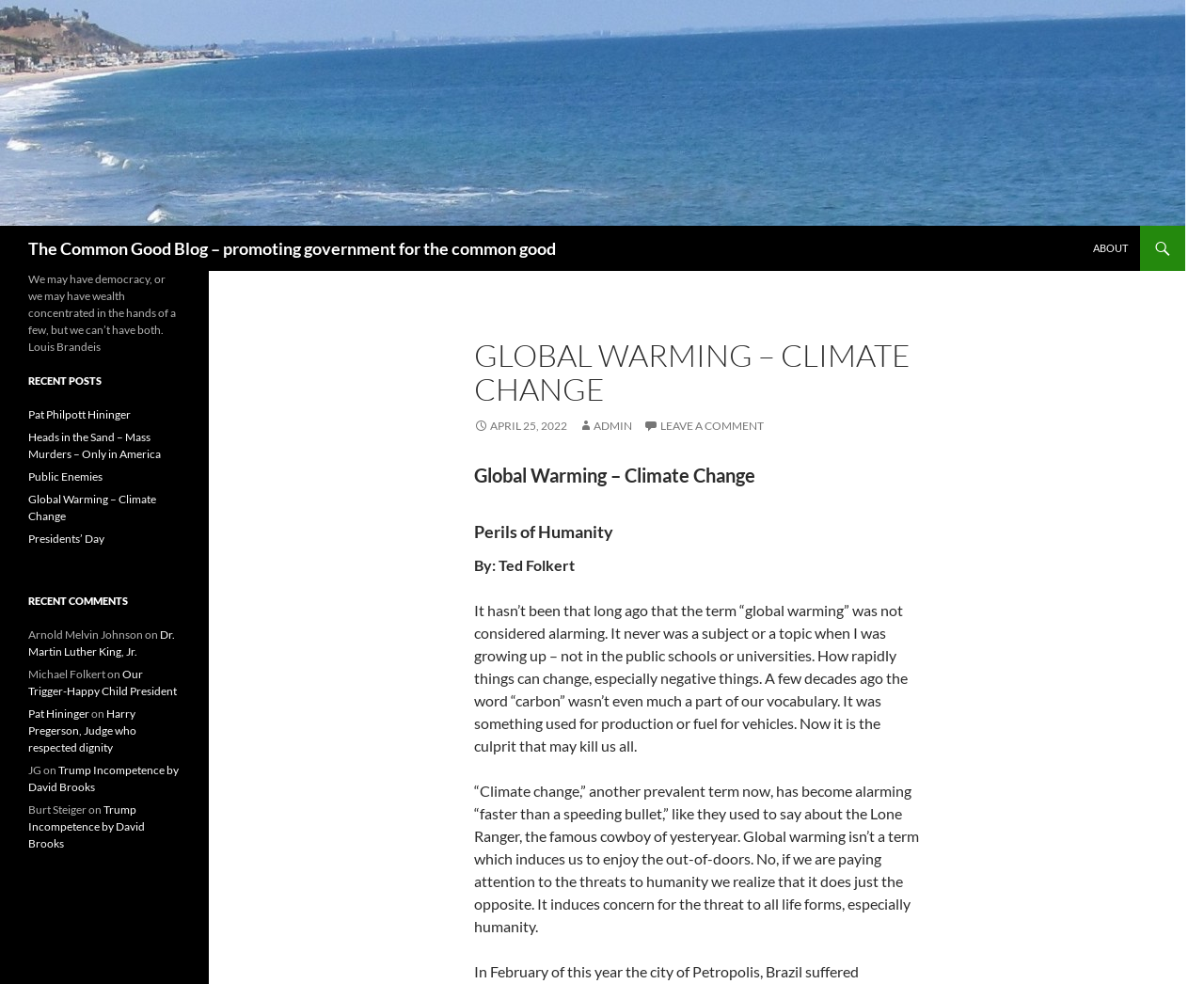Please identify the bounding box coordinates of the element I need to click to follow this instruction: "Post a comment".

None